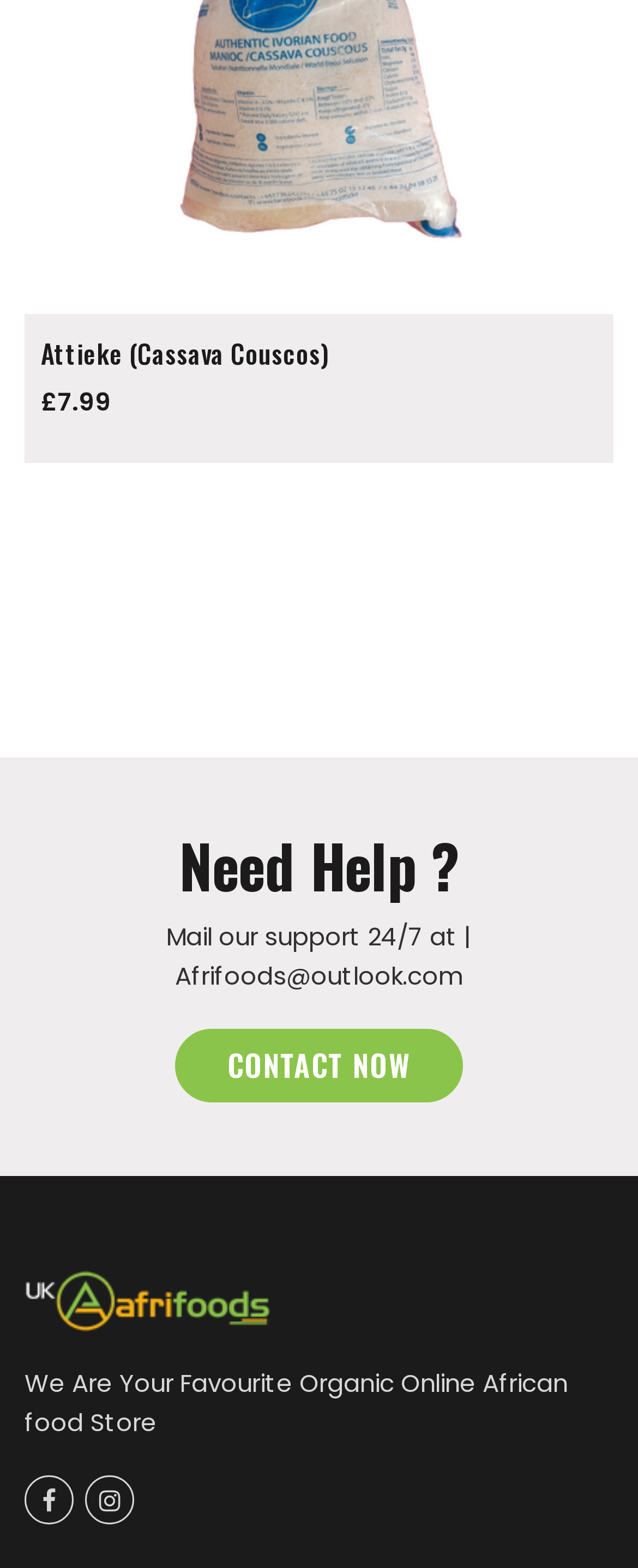Refer to the image and answer the question with as much detail as possible: What is the store's description?

The store's description is provided as 'We Are Your Favourite Organic Online African food Store'.